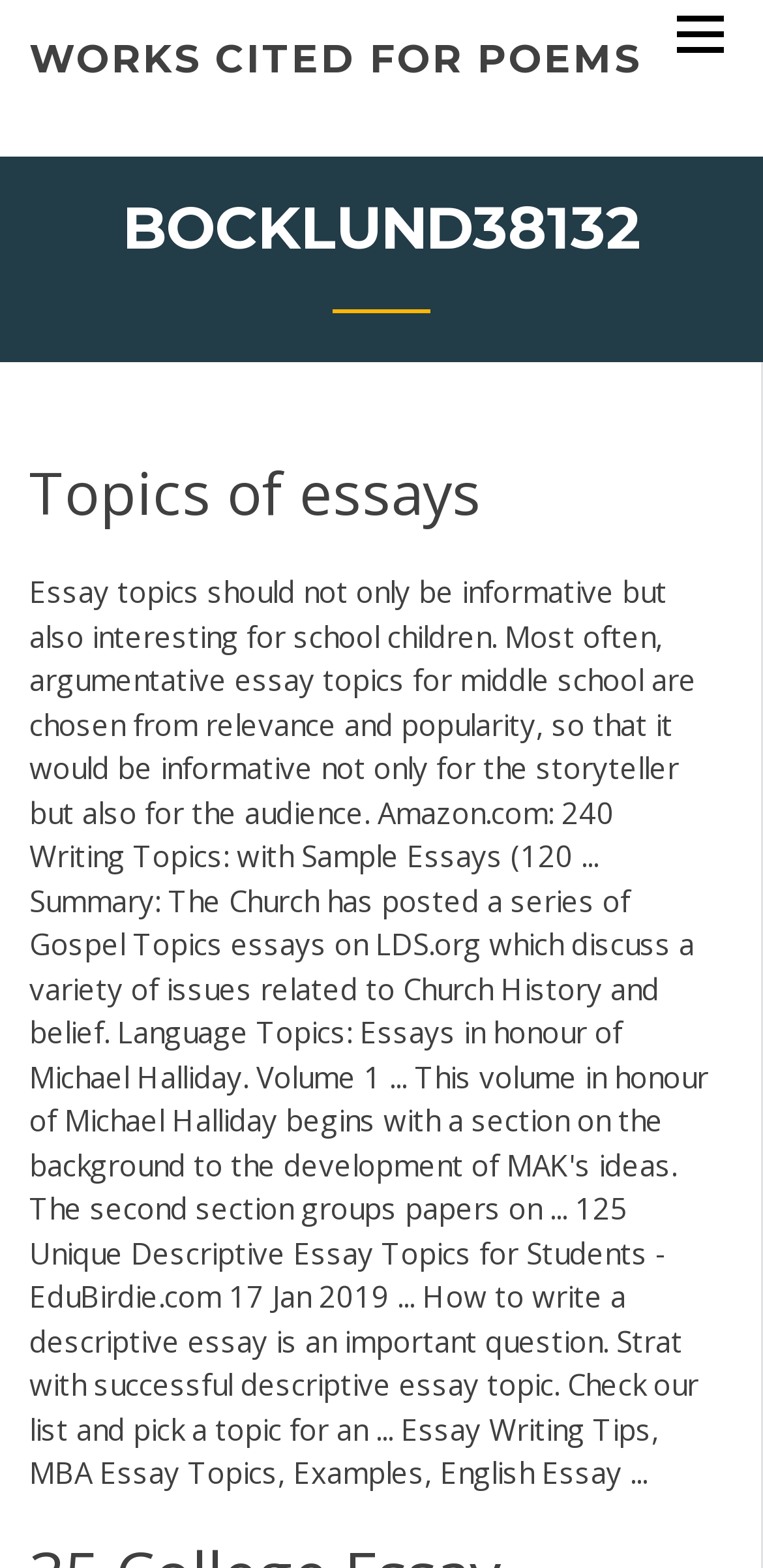Given the element description "works cited for poems", identify the bounding box of the corresponding UI element.

[0.038, 0.022, 0.841, 0.052]